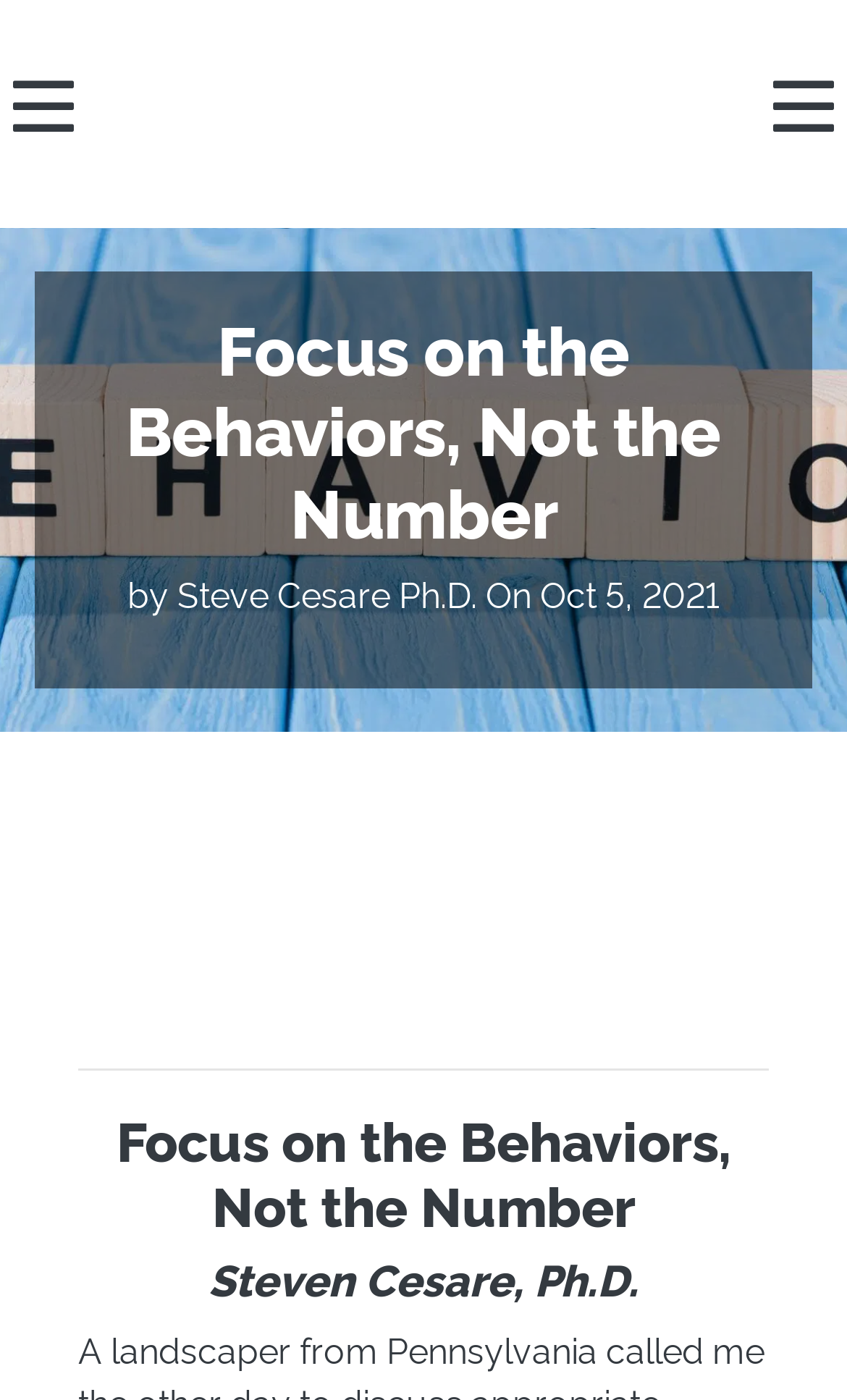Given the content of the image, can you provide a detailed answer to the question?
When was the article published?

I found the publication date by looking at the text next to the 'On' keyword, which is a common indicator of publication date in articles. The date is also formatted in a way that suggests it's a publication date.